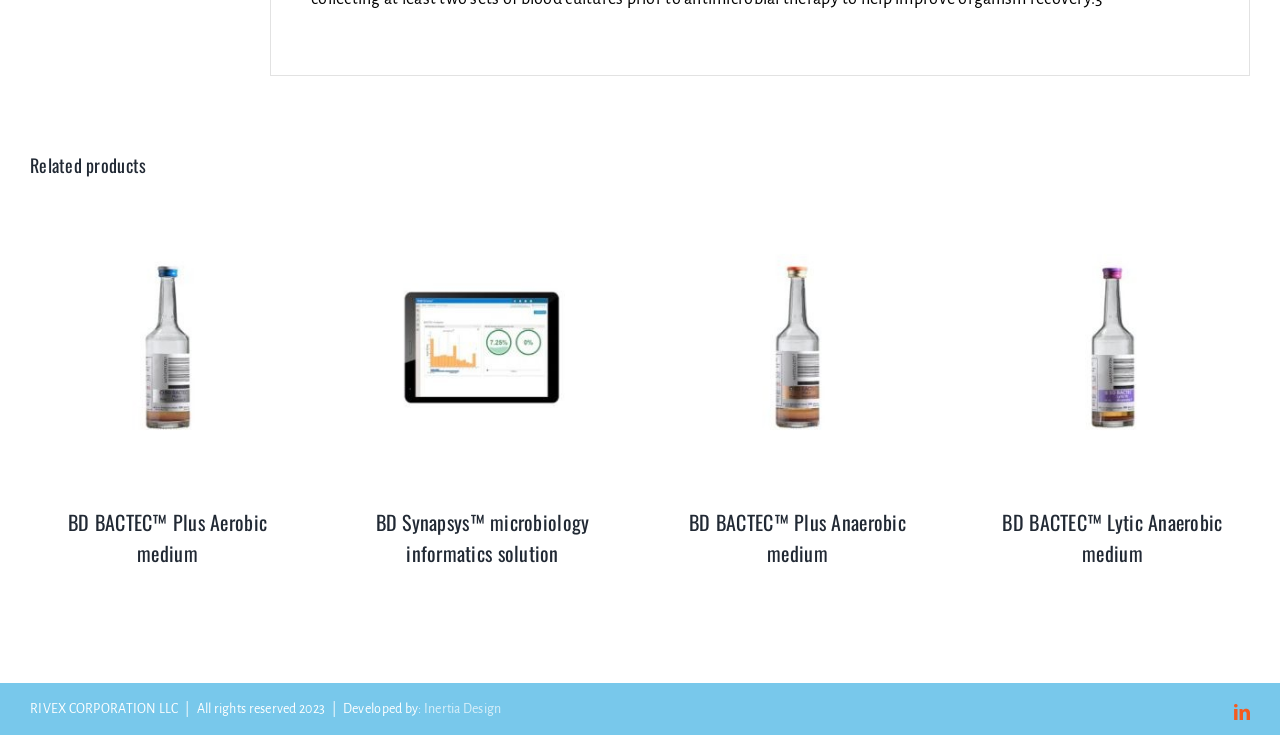Please examine the image and provide a detailed answer to the question: What social media platform is linked at the bottom of the page?

The social media platform linked at the bottom of the page is 'LinkedIn' because there is a link with a LinkedIn icon, which is a common symbol for the LinkedIn social media platform.